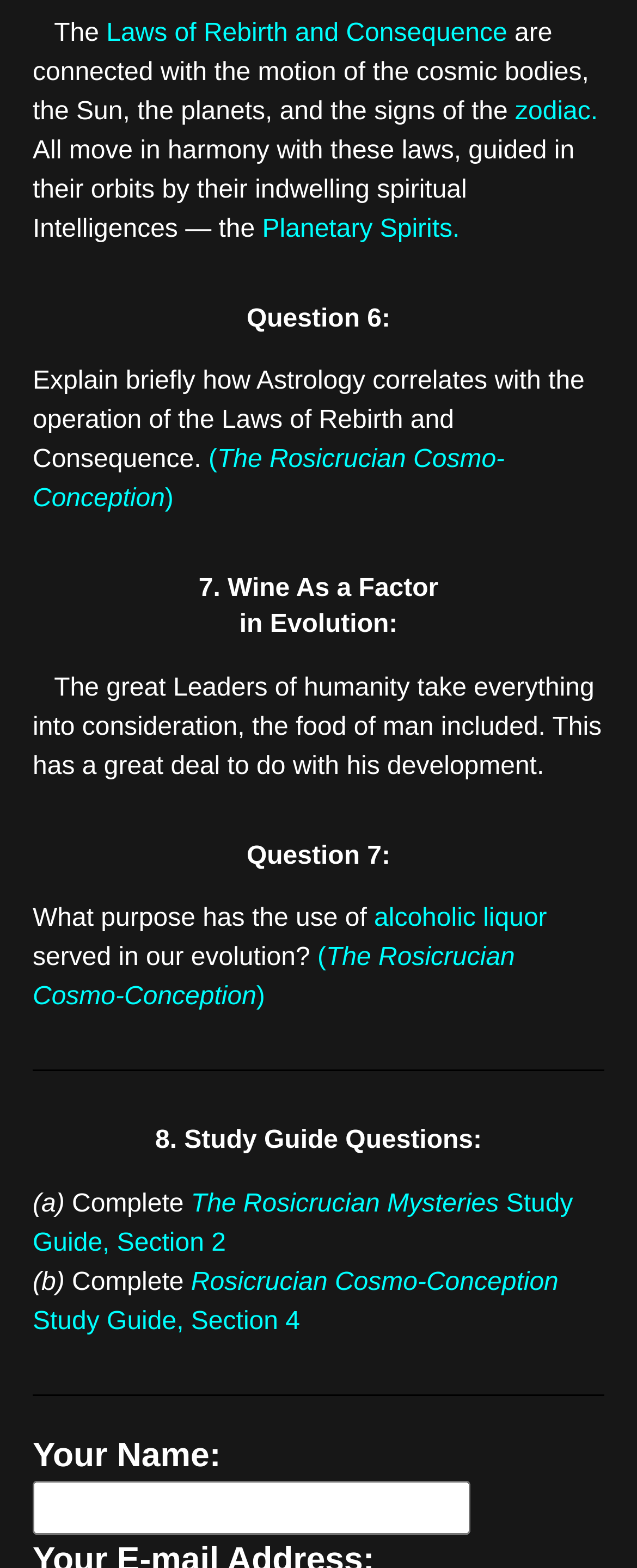Analyze the image and answer the question with as much detail as possible: 
What is the title of the study guide?

I found the link 'The Rosicrucian Mysteries Study Guide, Section 2' which is a part of the study guide, so the title of the study guide is The Rosicrucian Mysteries Study Guide.